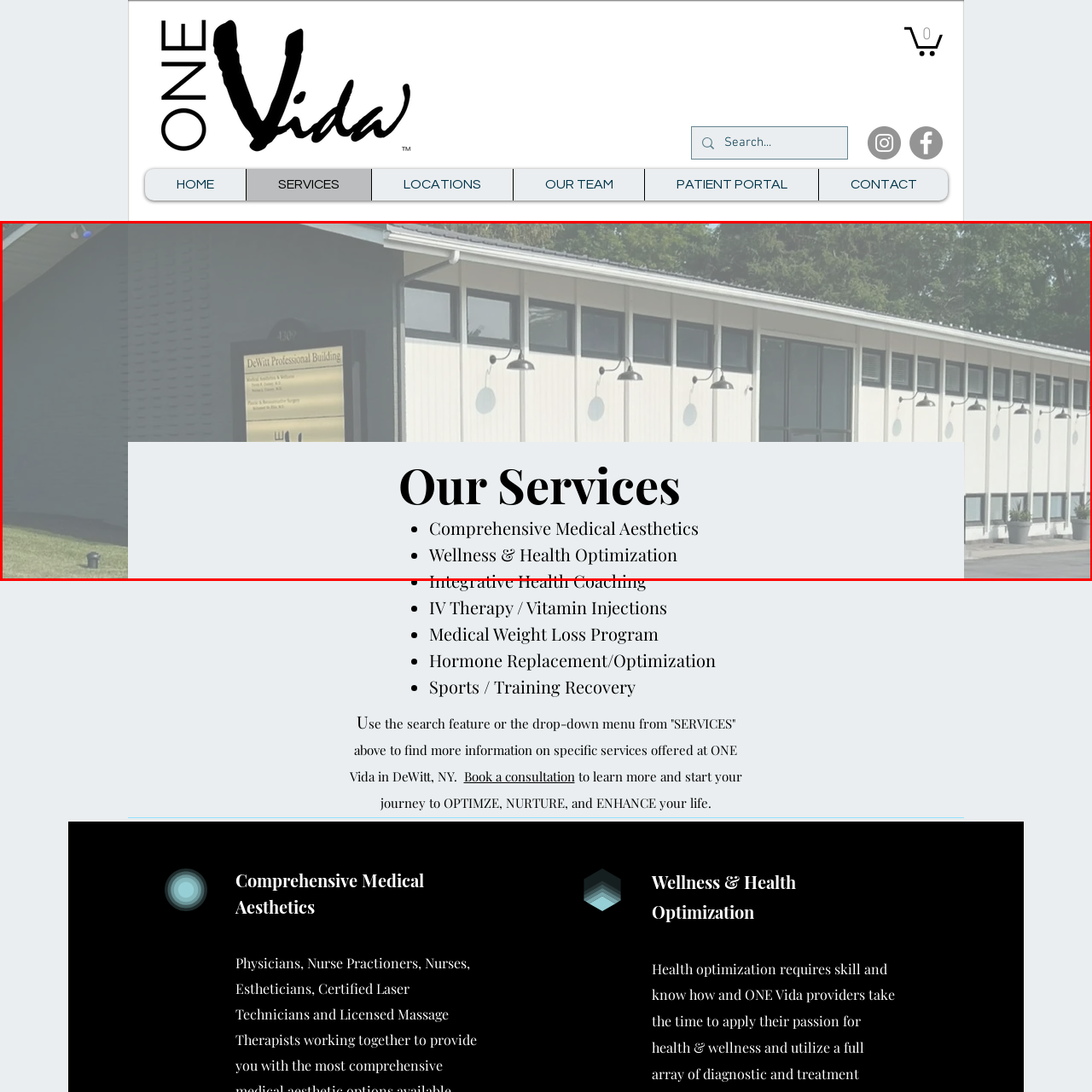What type of architecture does the building have?
Scrutinize the image inside the red bounding box and provide a detailed and extensive answer to the question.

The caption describes the building's architecture as modern, characterized by clean lines and large windows, suggesting a professional and inviting atmosphere for clients seeking health and beauty solutions.